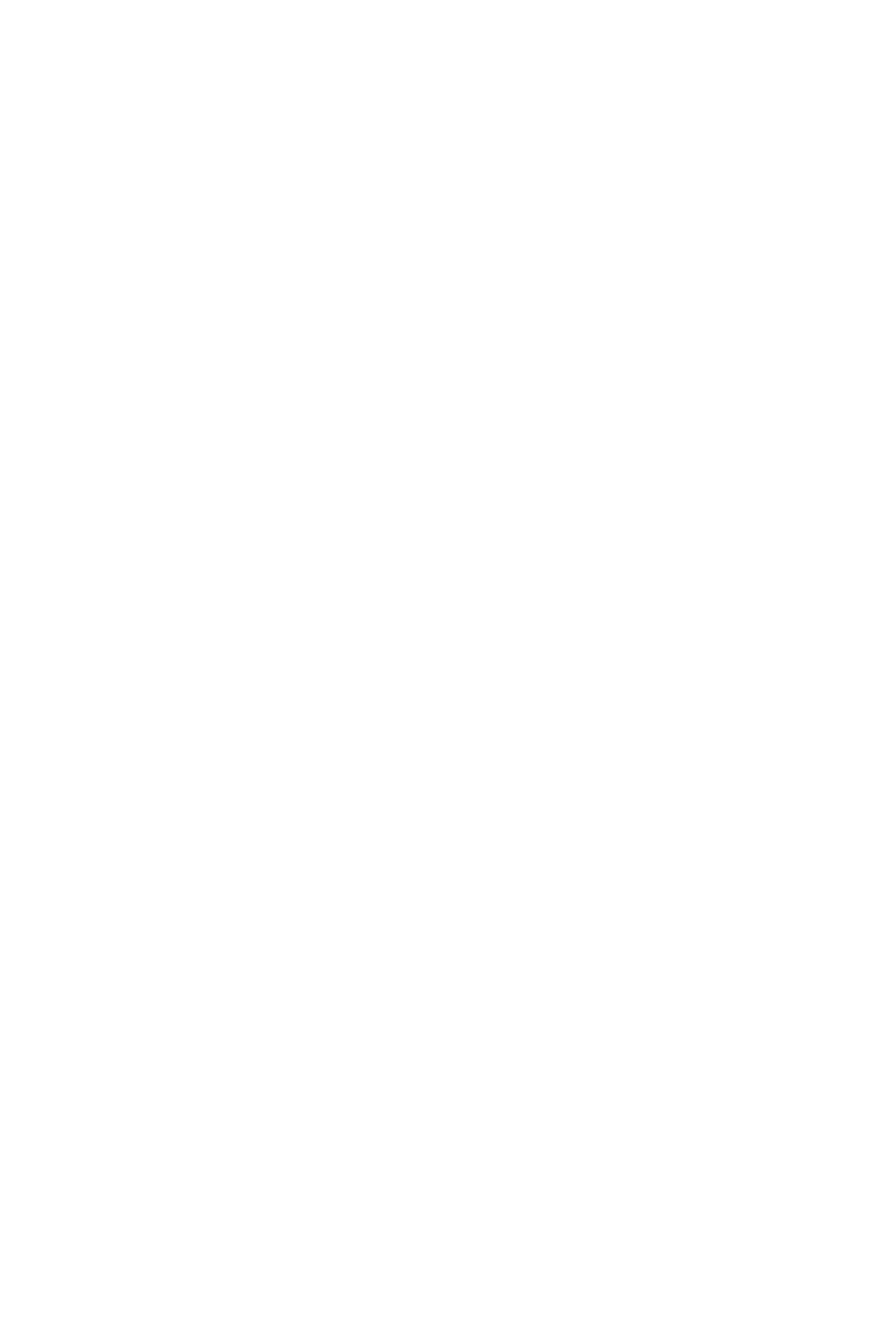Find the bounding box coordinates of the clickable element required to execute the following instruction: "click on morrire". Provide the coordinates as four float numbers between 0 and 1, i.e., [left, top, right, bottom].

[0.696, 0.003, 0.737, 0.014]